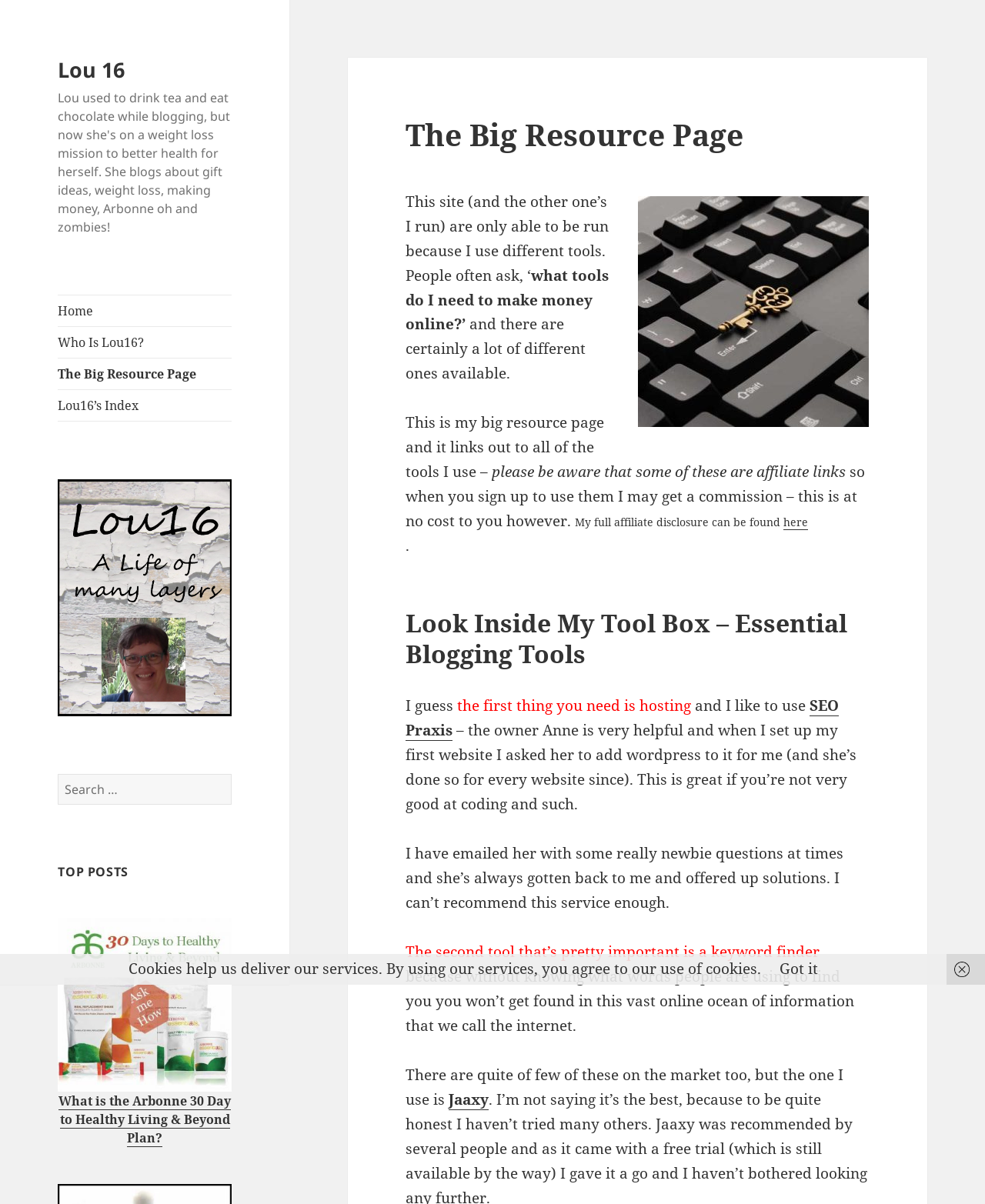Provide a one-word or short-phrase answer to the question:
What is the purpose of this webpage?

Resource page for online tools